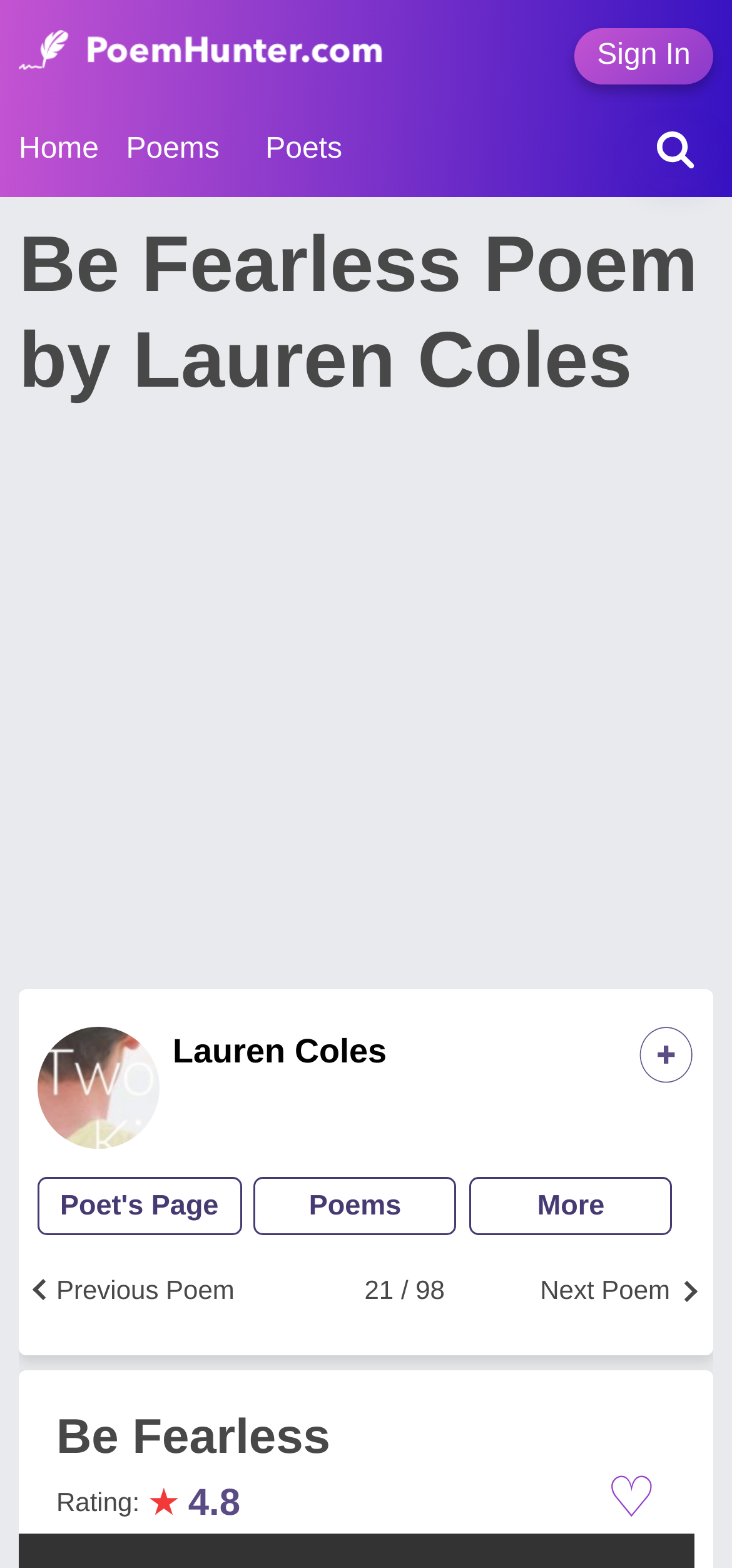Is there a search box on the webpage?
Answer the question with a single word or phrase by looking at the picture.

Yes